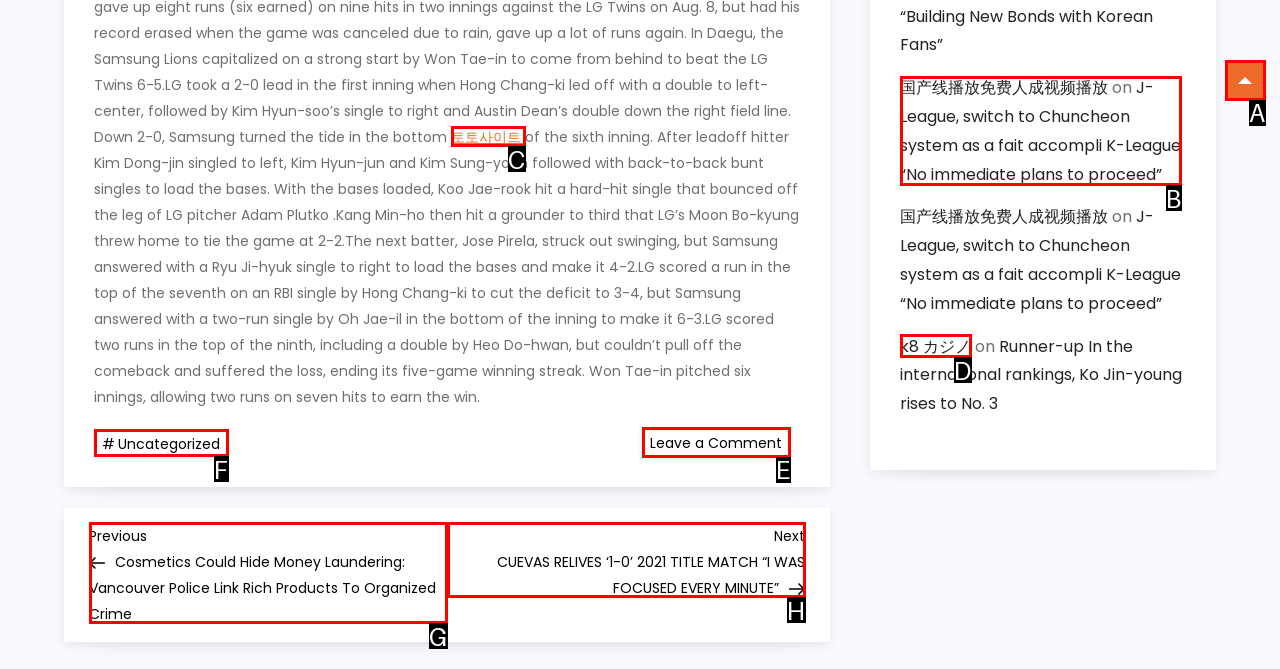Using the description: To find out more
Identify the letter of the corresponding UI element from the choices available.

None